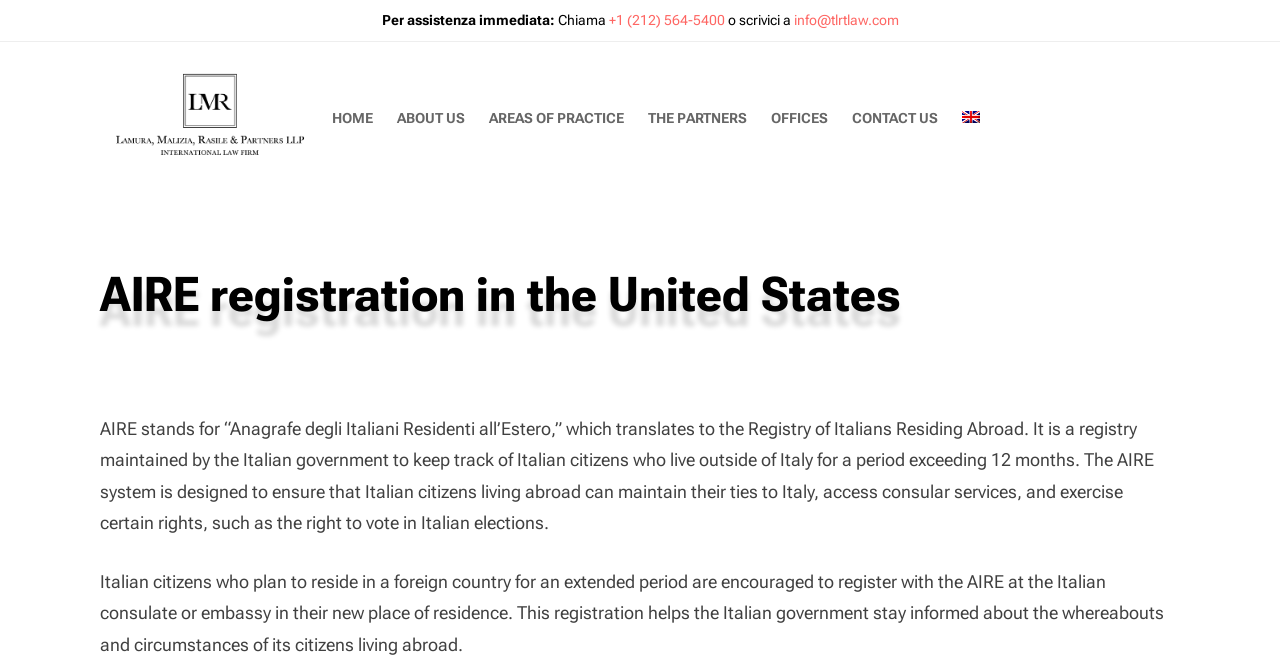Find the coordinates for the bounding box of the element with this description: "LAMURA, MALIZIA, RASILE & PARTNERS".

[0.078, 0.302, 0.327, 0.333]